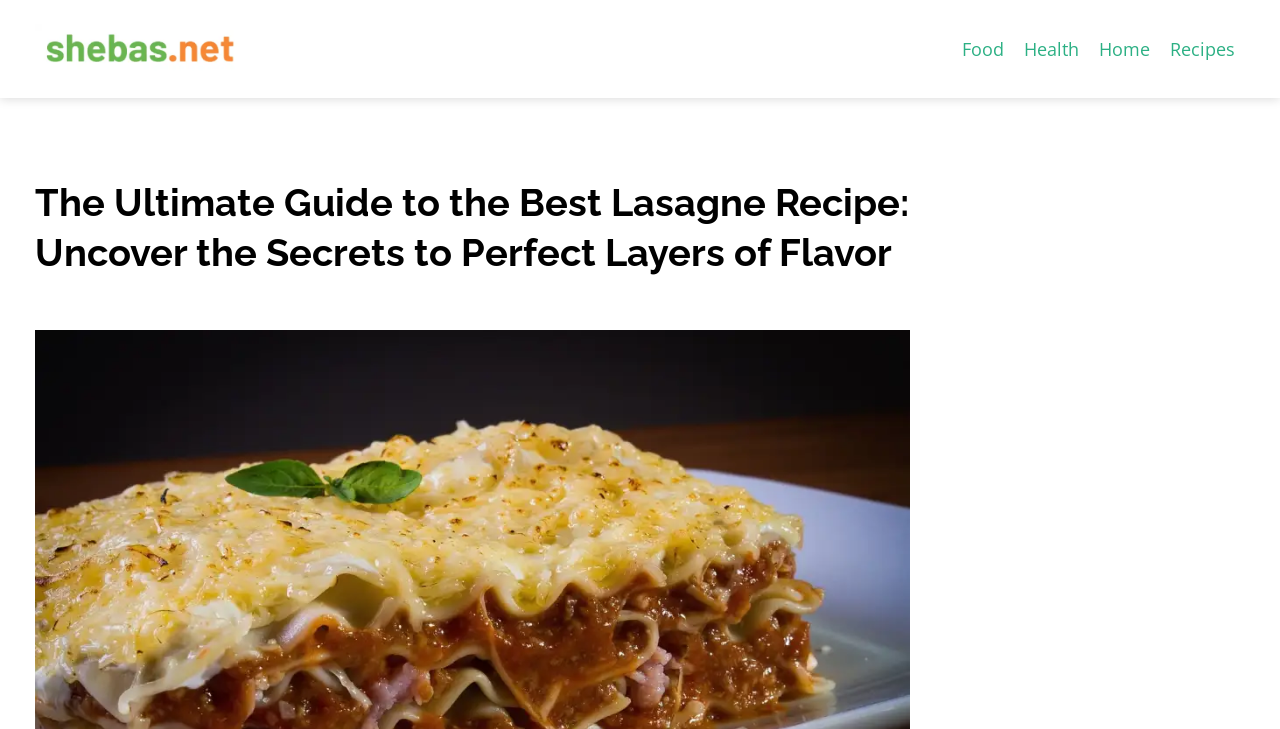What is the website's name?
With the help of the image, please provide a detailed response to the question.

By looking at the root element, I can see that the website's name is 'Food Enthusiast's Paradise: Where Flavor Meets Creativity', but the question only asks for the website's name, so I will provide the shorter version.